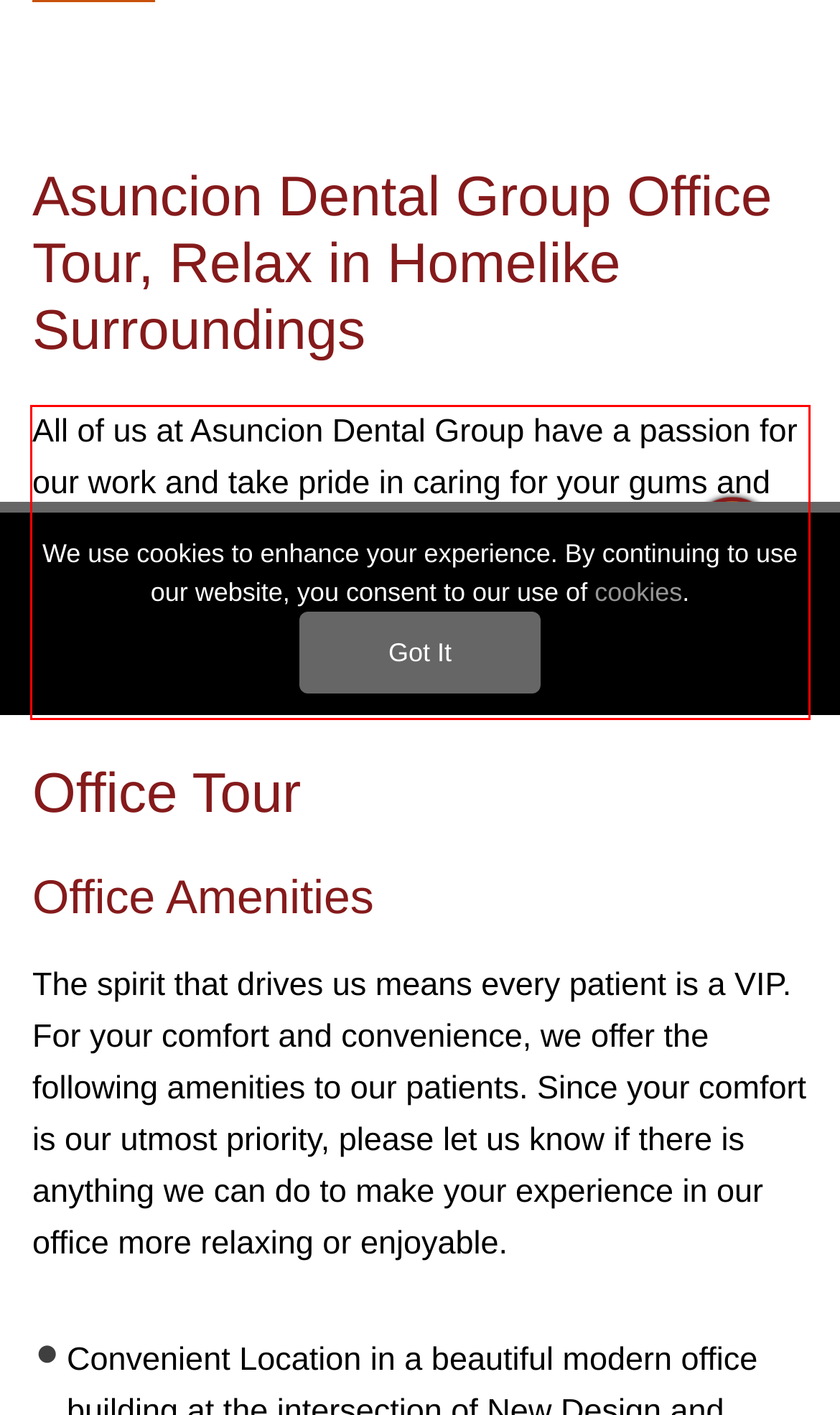Observe the screenshot of the webpage that includes a red rectangle bounding box. Conduct OCR on the content inside this red bounding box and generate the text.

All of us at Asuncion Dental Group have a passion for our work and take pride in caring for your gums and teeth by offering only the finest in oral health care. Our entire team has a commitment to high standards of quality and integrity. We go the extra mile to make you feel comfortable, welcome, and informed.